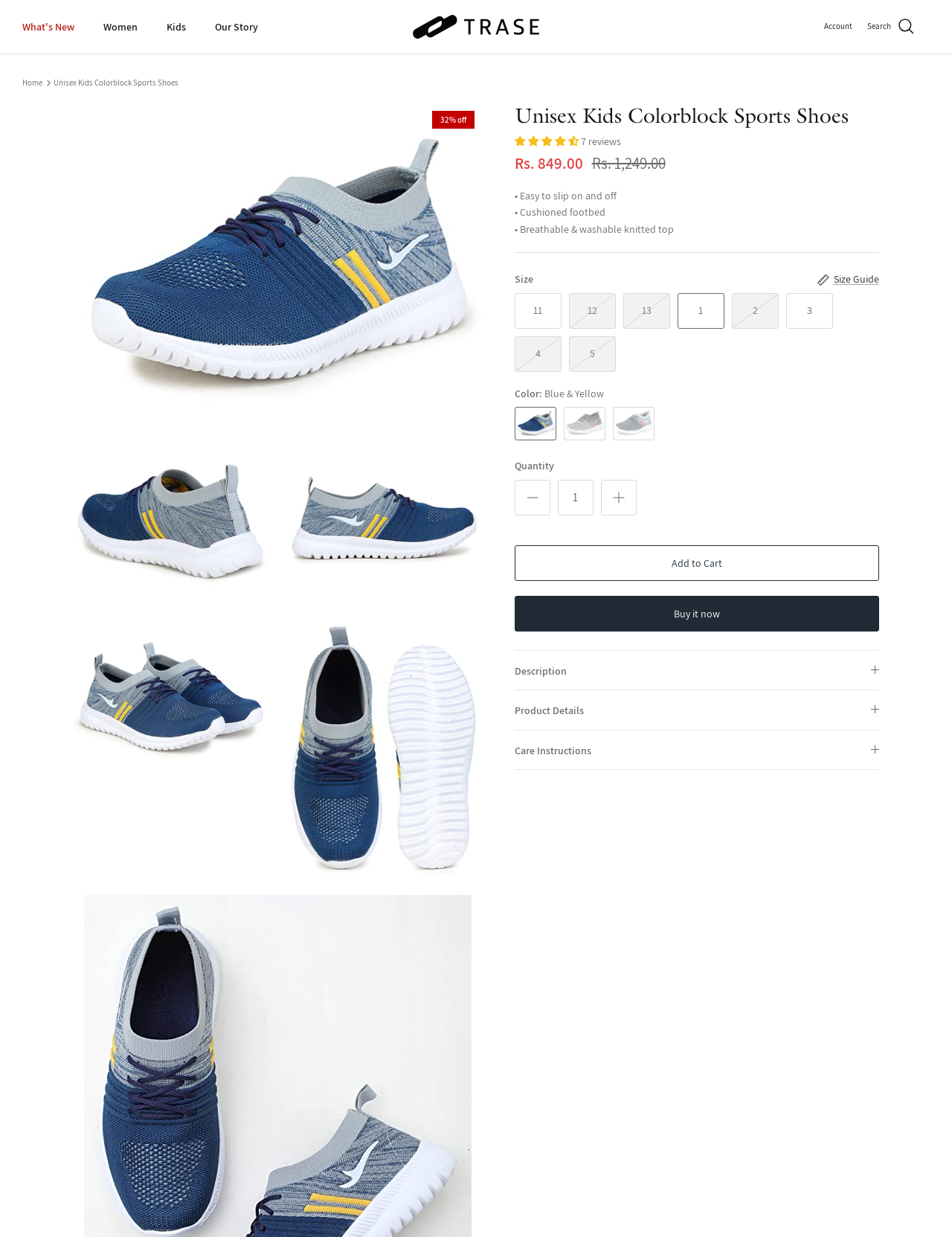Please determine the bounding box coordinates of the element to click in order to execute the following instruction: "View product details". The coordinates should be four float numbers between 0 and 1, specified as [left, top, right, bottom].

[0.54, 0.558, 0.923, 0.59]